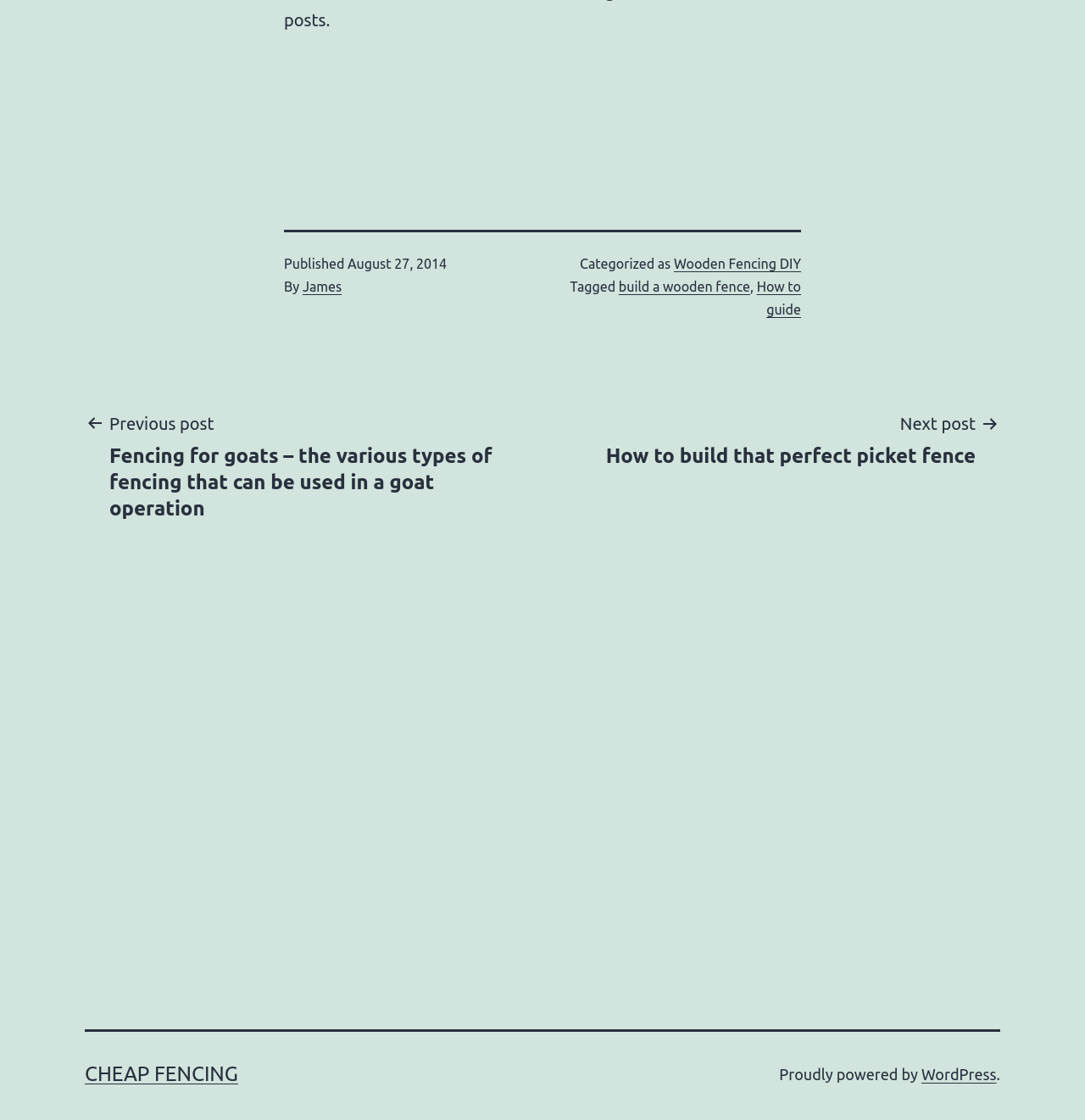Please identify the bounding box coordinates of the clickable region that I should interact with to perform the following instruction: "Click on About Us". The coordinates should be expressed as four float numbers between 0 and 1, i.e., [left, top, right, bottom].

None